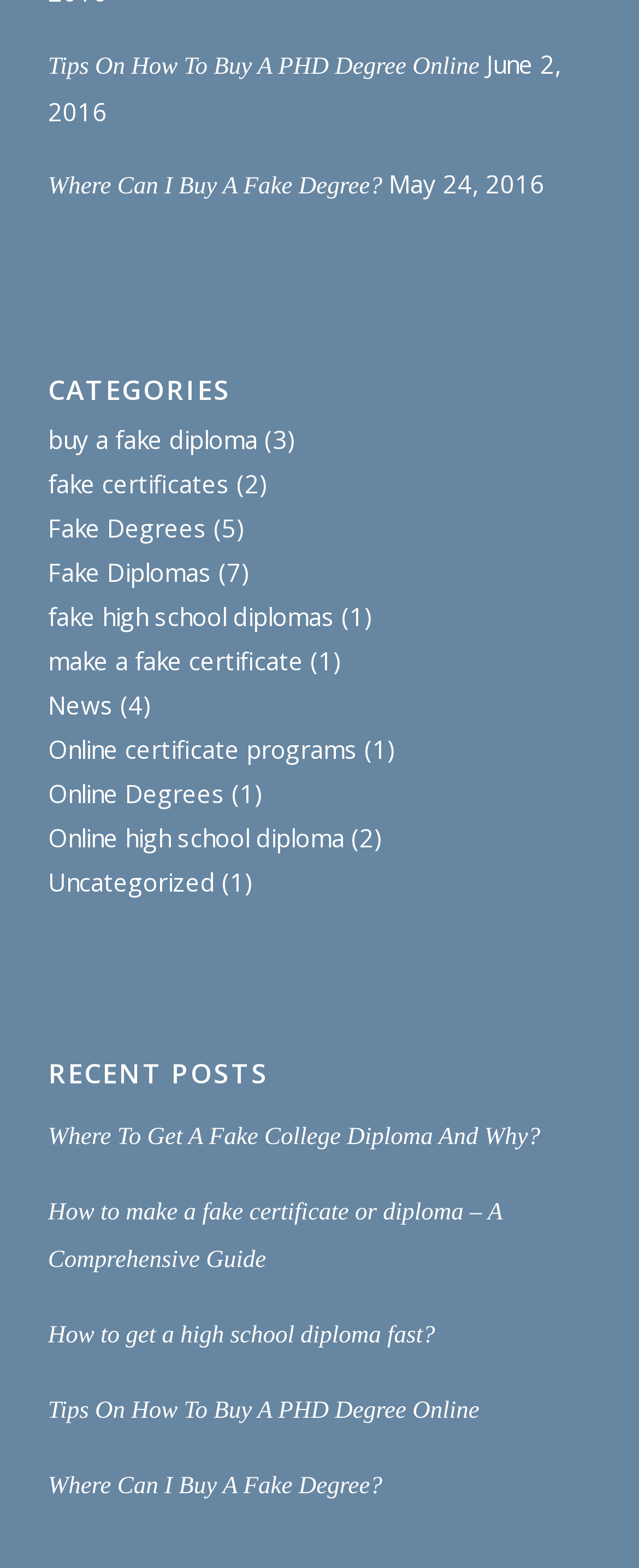Please specify the bounding box coordinates for the clickable region that will help you carry out the instruction: "Explore 'Online certificate programs'".

[0.075, 0.467, 0.56, 0.488]